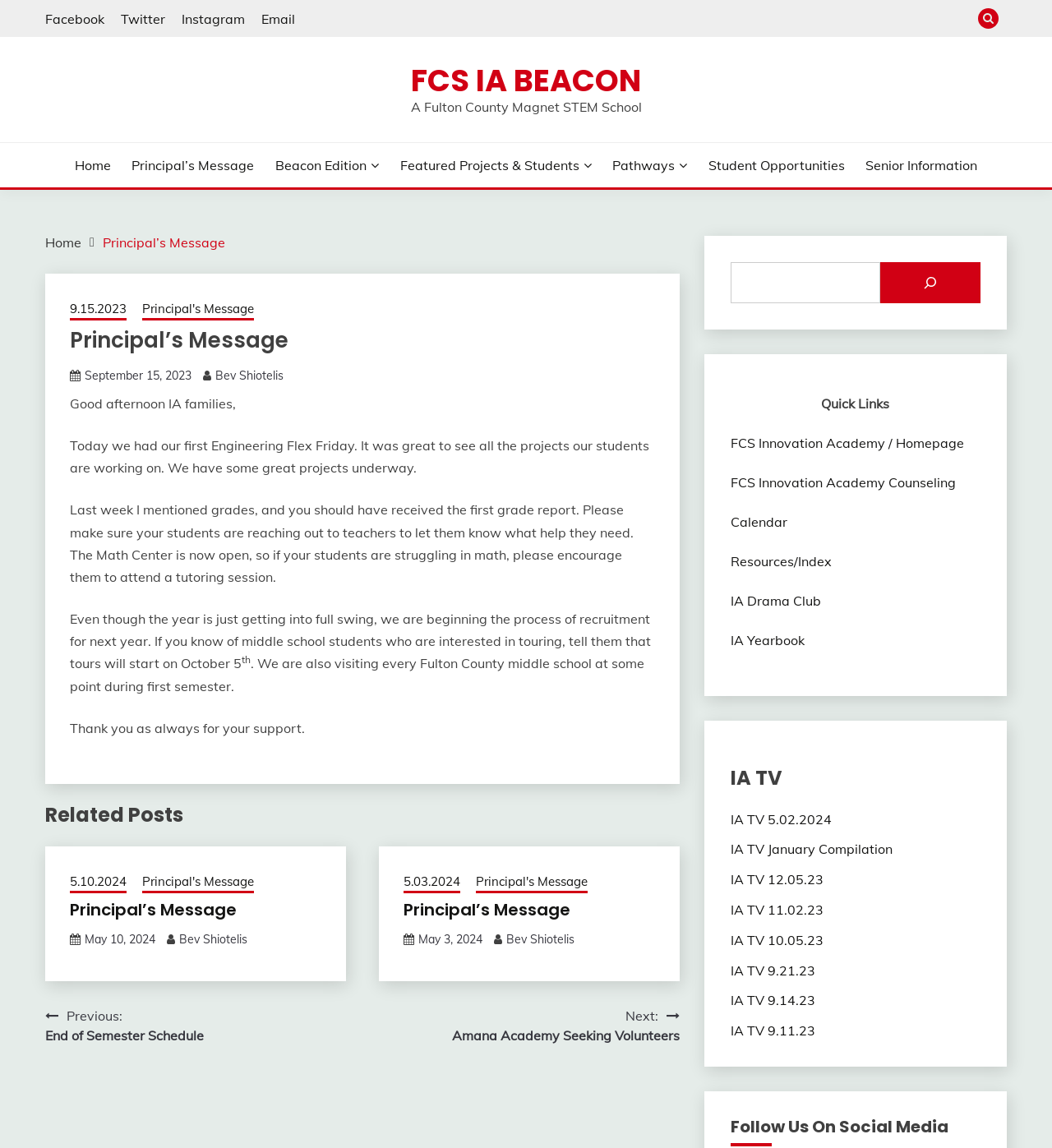Calculate the bounding box coordinates for the UI element based on the following description: "5.10.2024". Ensure the coordinates are four float numbers between 0 and 1, i.e., [left, top, right, bottom].

[0.066, 0.76, 0.12, 0.778]